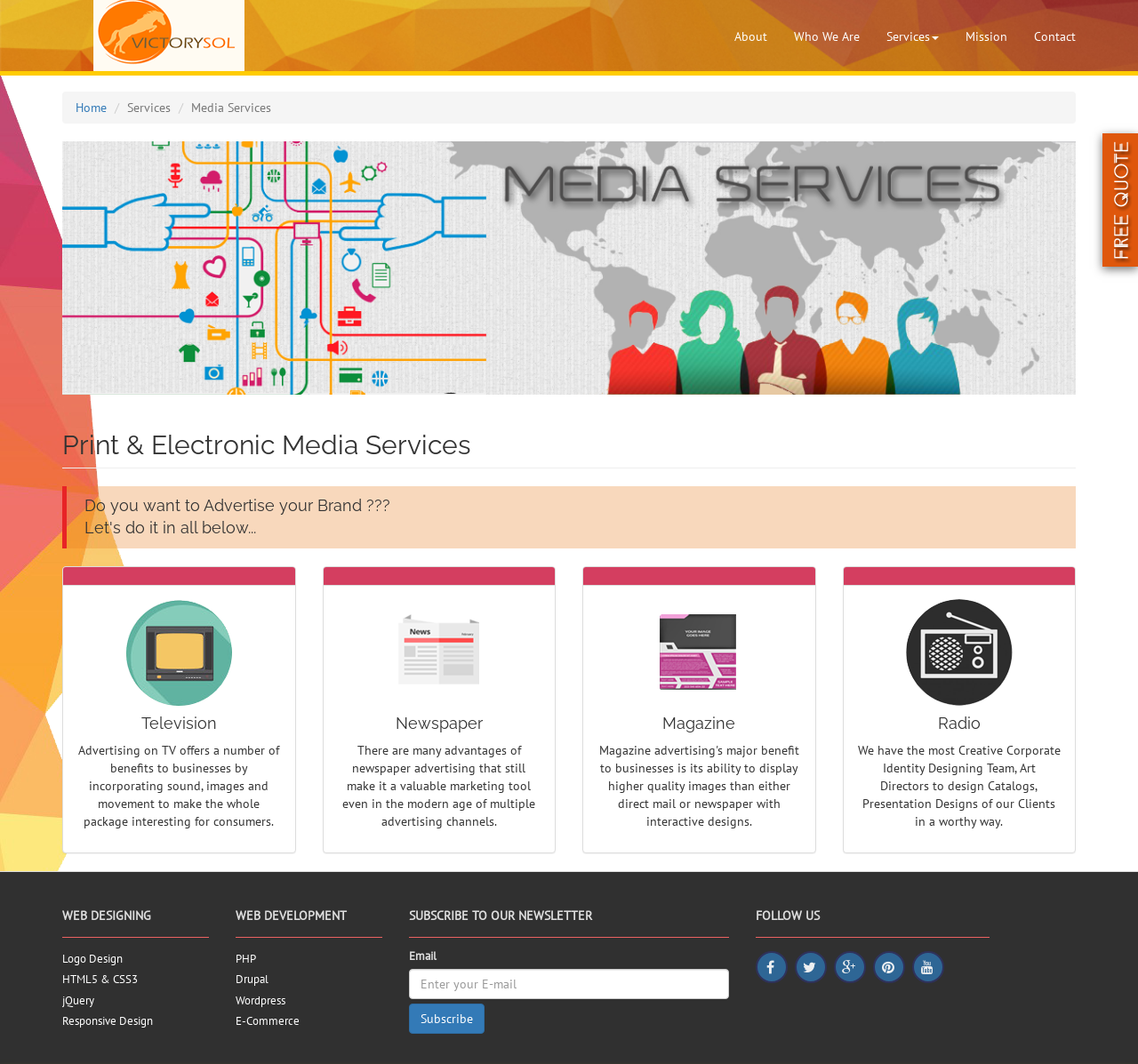Answer the question with a single word or phrase: 
What is the focus of Victory Solutions' corporate identity designing team?

Creative designs